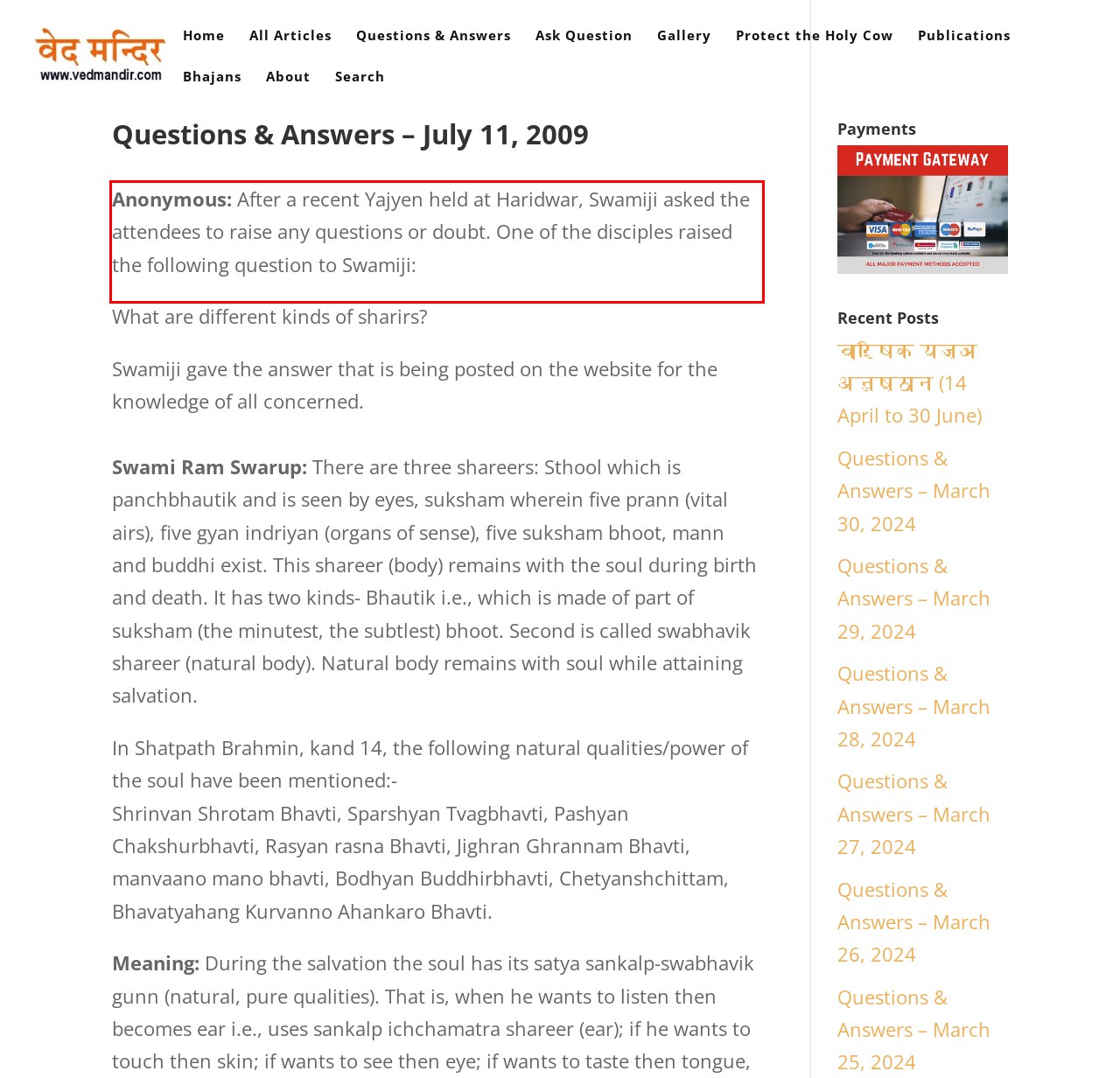Your task is to recognize and extract the text content from the UI element enclosed in the red bounding box on the webpage screenshot.

Anonymous: After a recent Yajyen held at Haridwar, Swamiji asked the attendees to raise any questions or doubt. One of the disciples raised the following question to Swamiji: